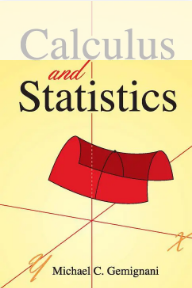Describe every aspect of the image in detail.

The image displays the book cover for "Calculus and Statistics" by Michael C. Gemignani. The cover features a vibrant yellow background with bold lettering. The title, "Calculus and Statistics," is prominently centered, with "Calculus" in a larger font at the top and "Statistics" below it. The illustration showcases a three-dimensional, red geometric shape that symbolizes mathematical concepts, gently curved and cast against a coordinate grid that hints at the graphical representations often used in calculus and statistics. This book is targeted towards readers seeking to deepen their understanding of these essential mathematical disciplines.